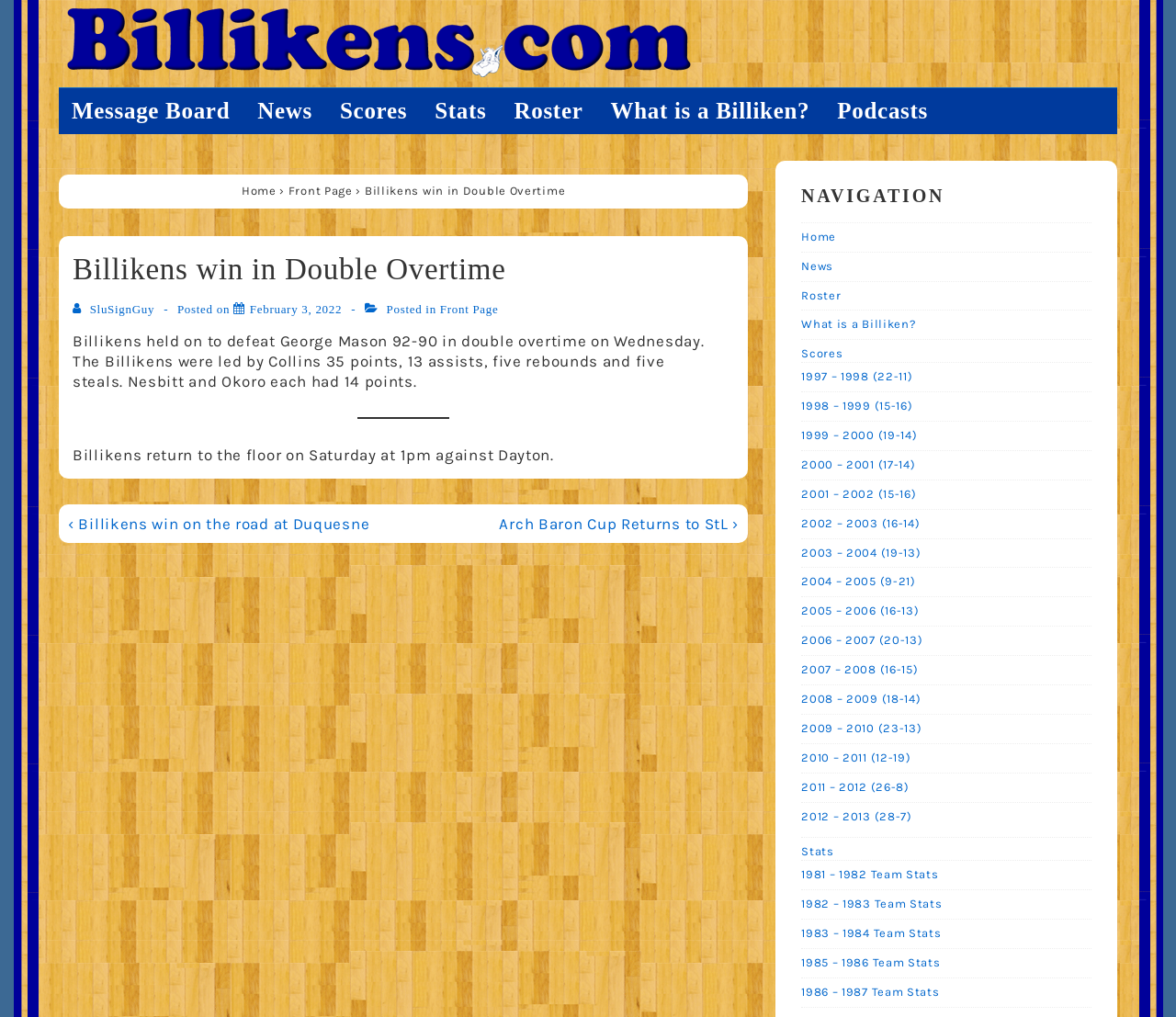What is the navigation menu item after 'News'?
Please provide a single word or phrase as the answer based on the screenshot.

Scores